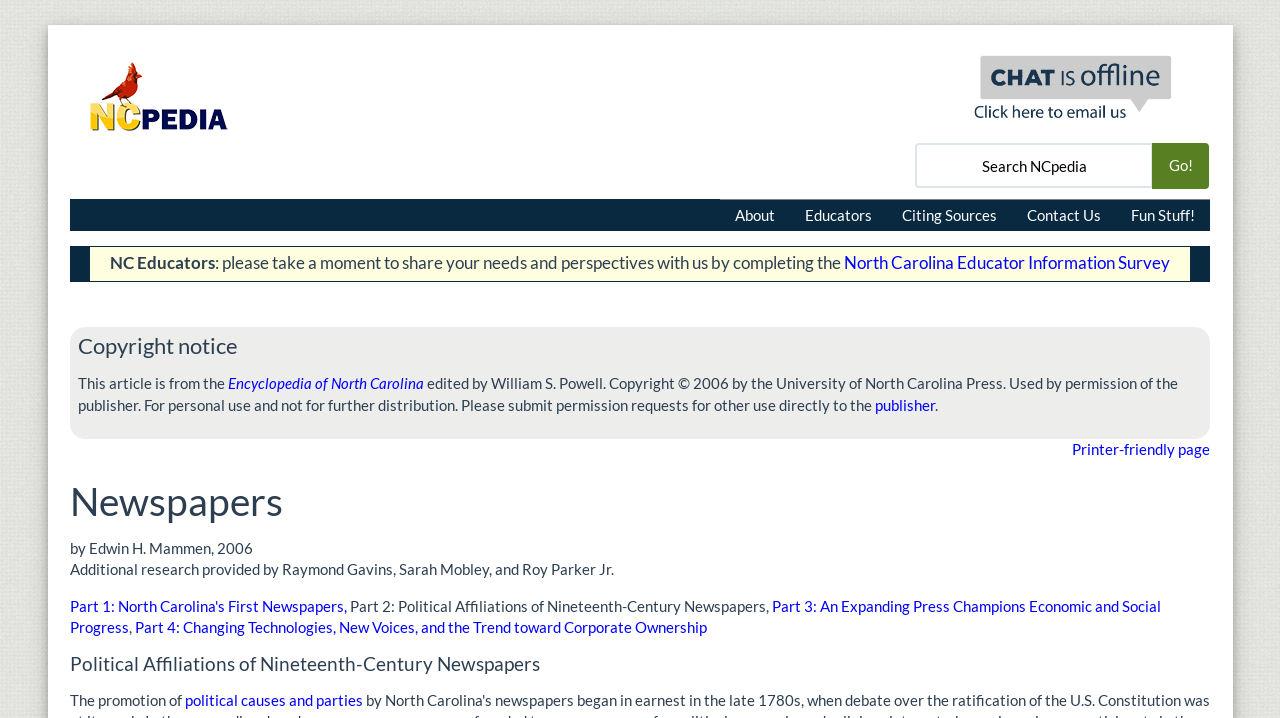Please determine the bounding box coordinates of the clickable area required to carry out the following instruction: "Search NCpedia". The coordinates must be four float numbers between 0 and 1, represented as [left, top, right, bottom].

[0.715, 0.2, 0.901, 0.262]